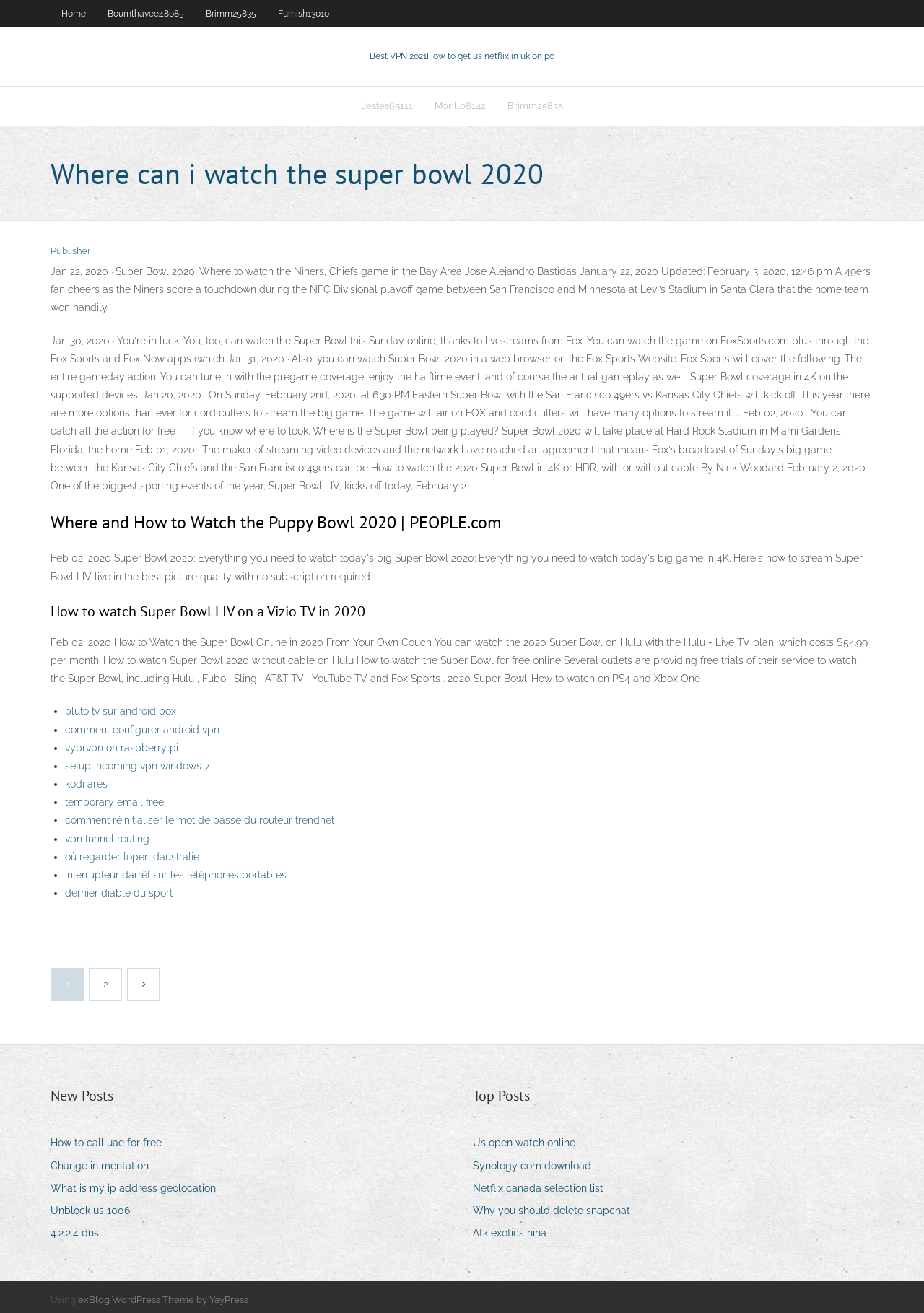What type of website is this?
Kindly offer a comprehensive and detailed response to the question.

The webpage contains features such as 'New Posts', 'Top Posts', and a navigation section, which are commonly found on blog or forum websites. Additionally, the presence of multiple links and headings with diverse topics suggests that the website is a platform for sharing and discussing information, which is consistent with the characteristics of a blog or forum.